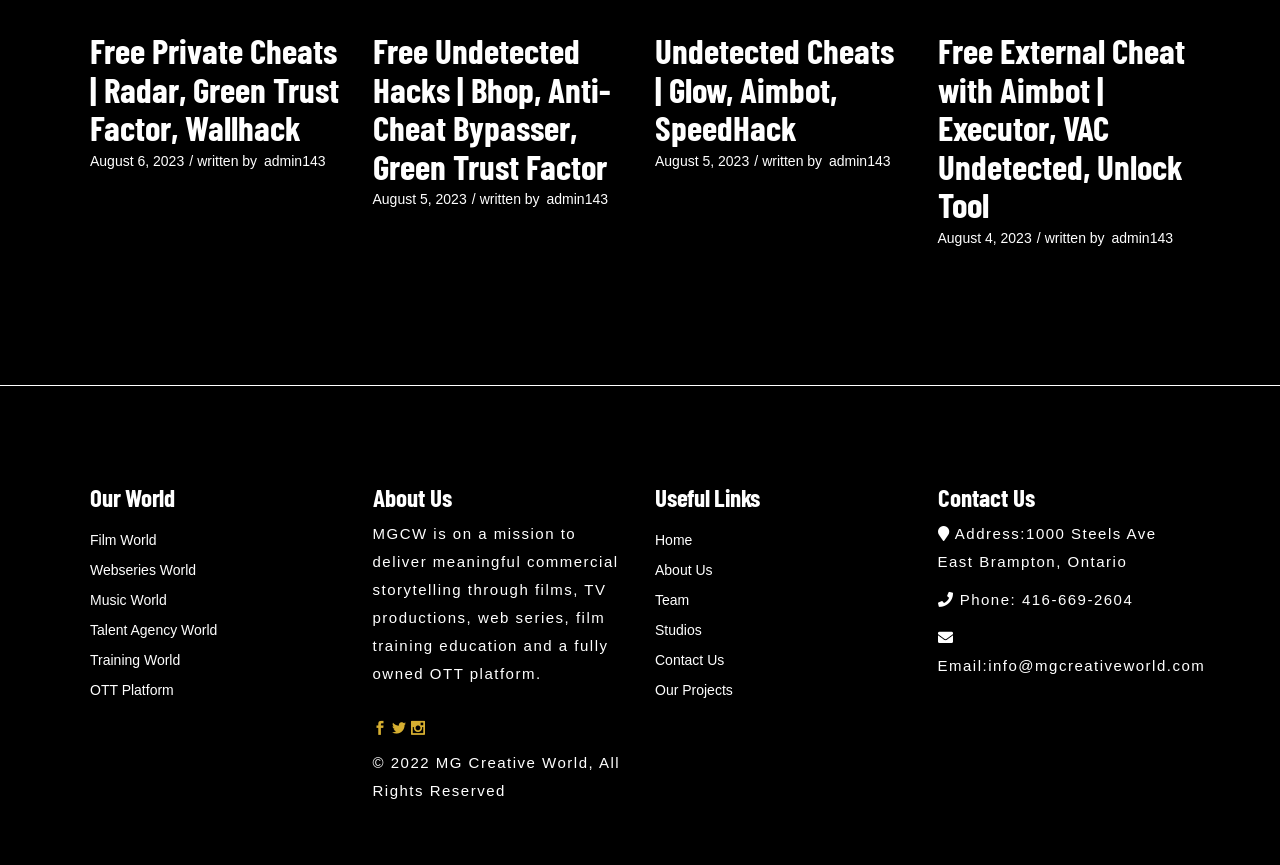Predict the bounding box coordinates of the area that should be clicked to accomplish the following instruction: "Read about 'About Us'". The bounding box coordinates should consist of four float numbers between 0 and 1, i.e., [left, top, right, bottom].

[0.291, 0.56, 0.488, 0.589]